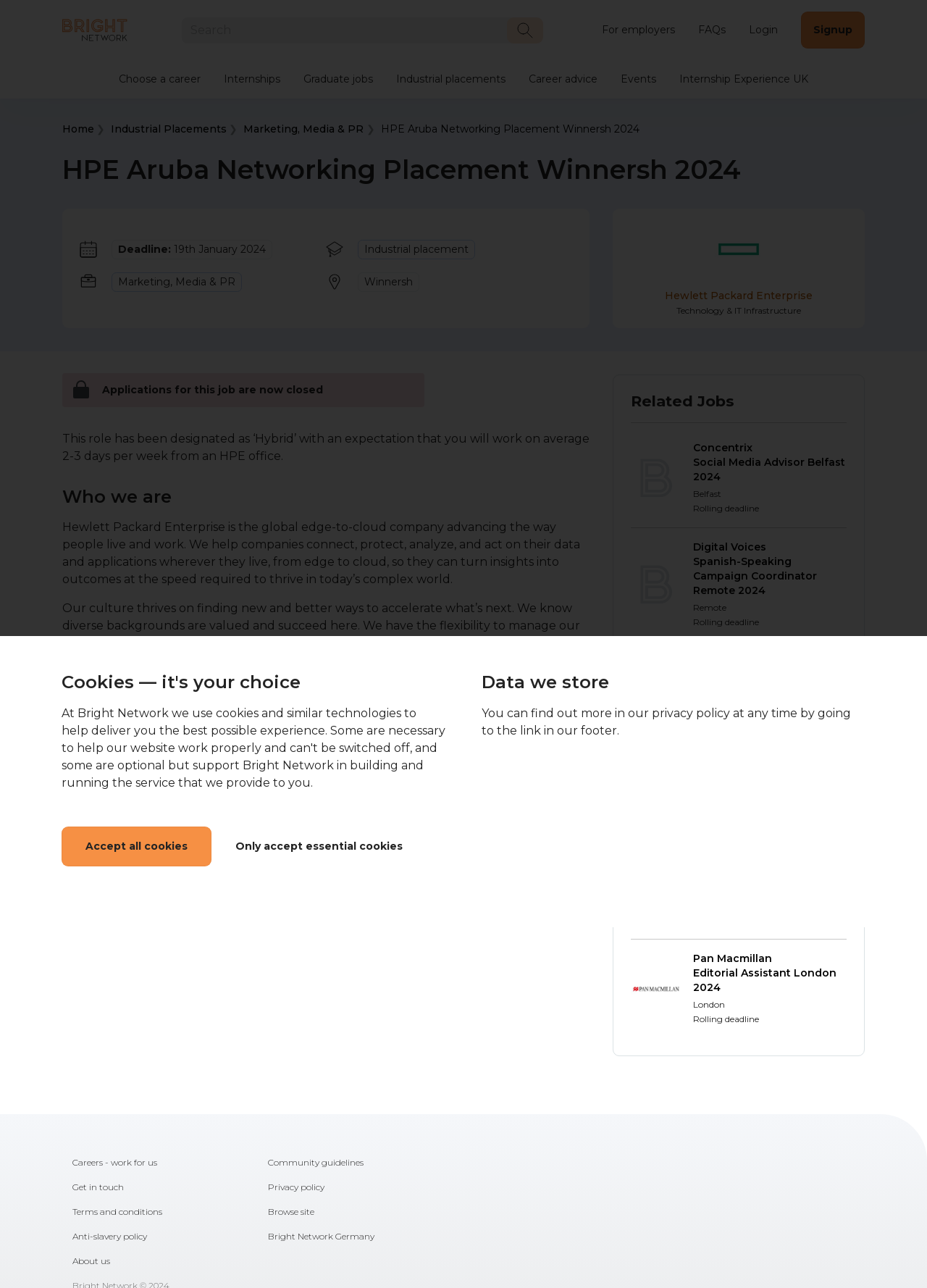Locate and extract the headline of this webpage.

HPE Aruba Networking Placement Winnersh 2024